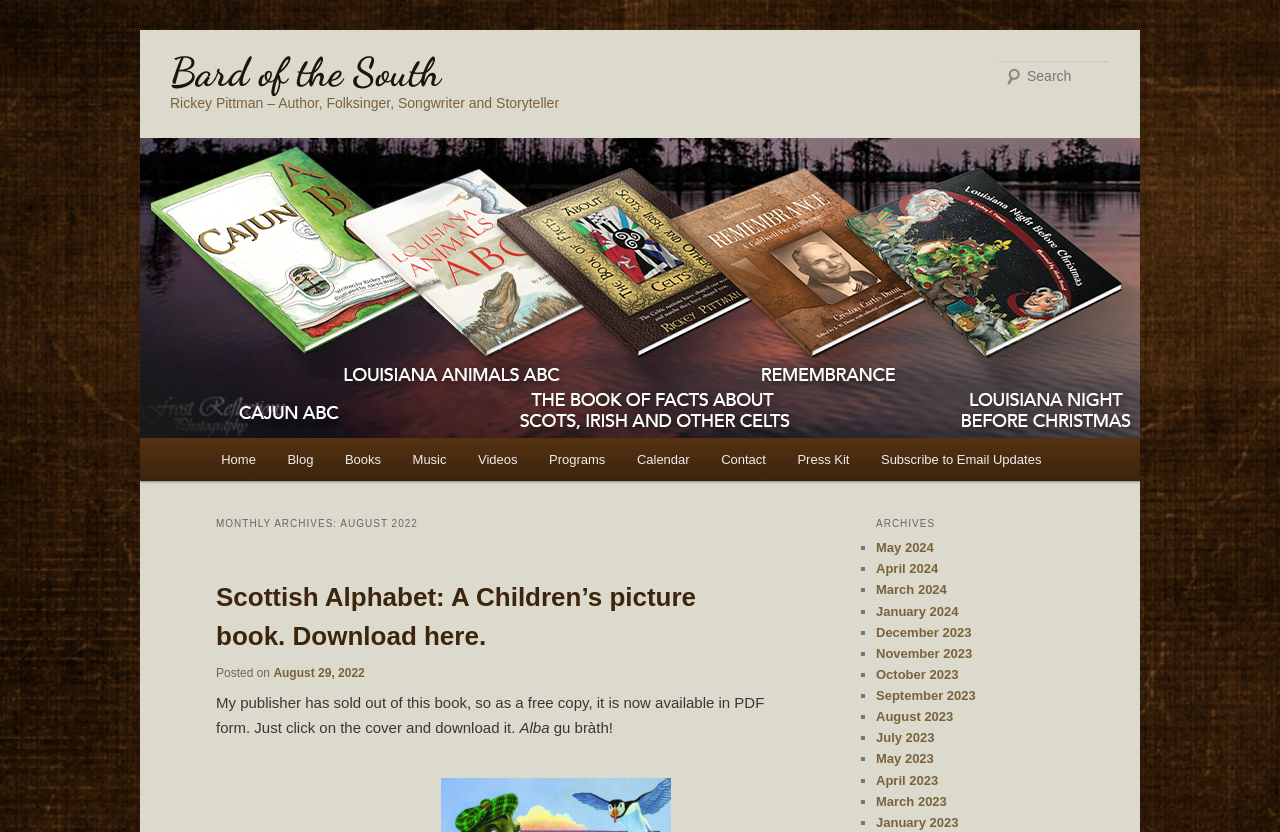Find and provide the bounding box coordinates for the UI element described with: "April 2024".

[0.684, 0.675, 0.733, 0.693]